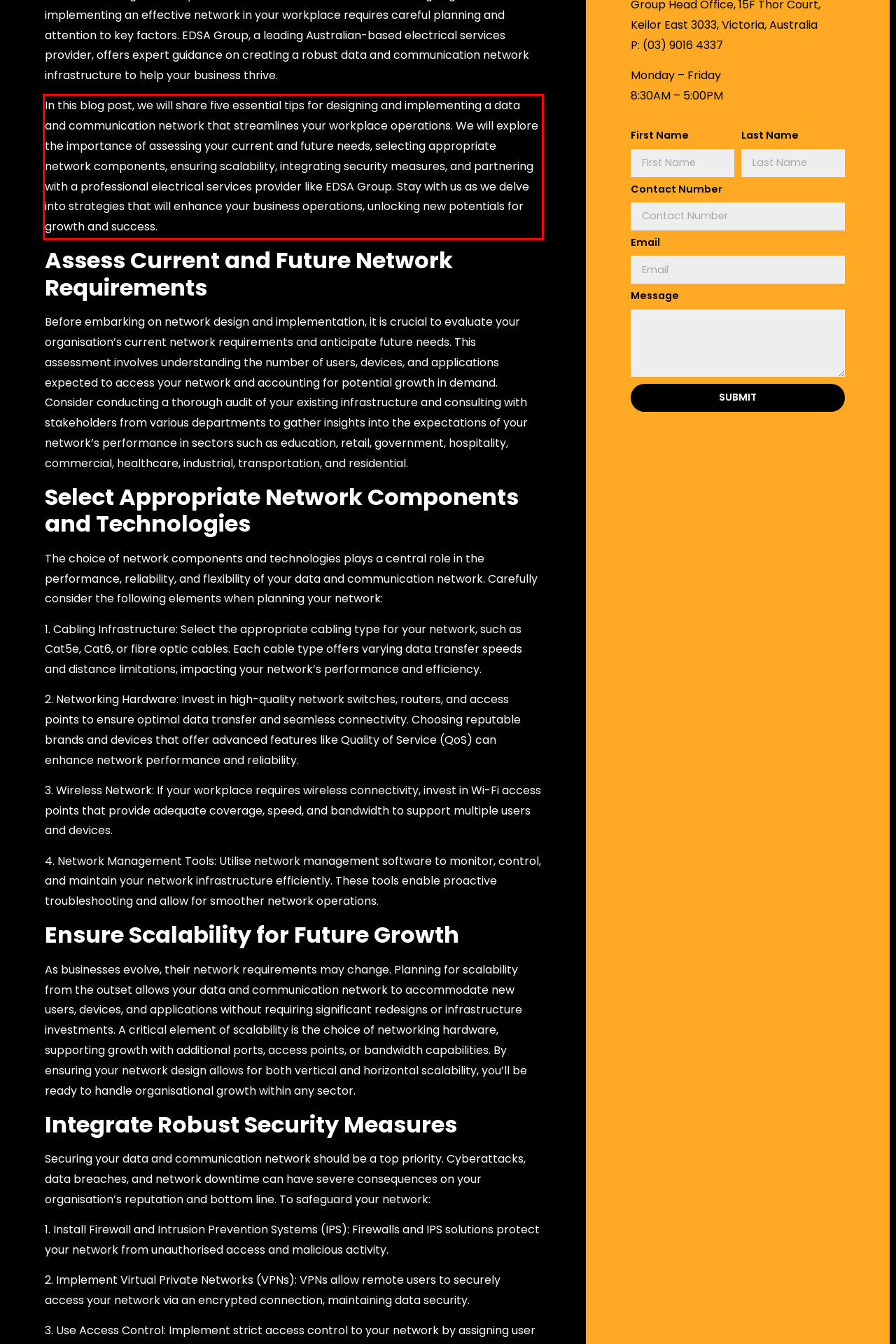Please examine the webpage screenshot and extract the text within the red bounding box using OCR.

In this blog post, we will share five essential tips for designing and implementing a data and communication network that streamlines your workplace operations. We will explore the importance of assessing your current and future needs, selecting appropriate network components, ensuring scalability, integrating security measures, and partnering with a professional electrical services provider like EDSA Group. Stay with us as we delve into strategies that will enhance your business operations, unlocking new potentials for growth and success.